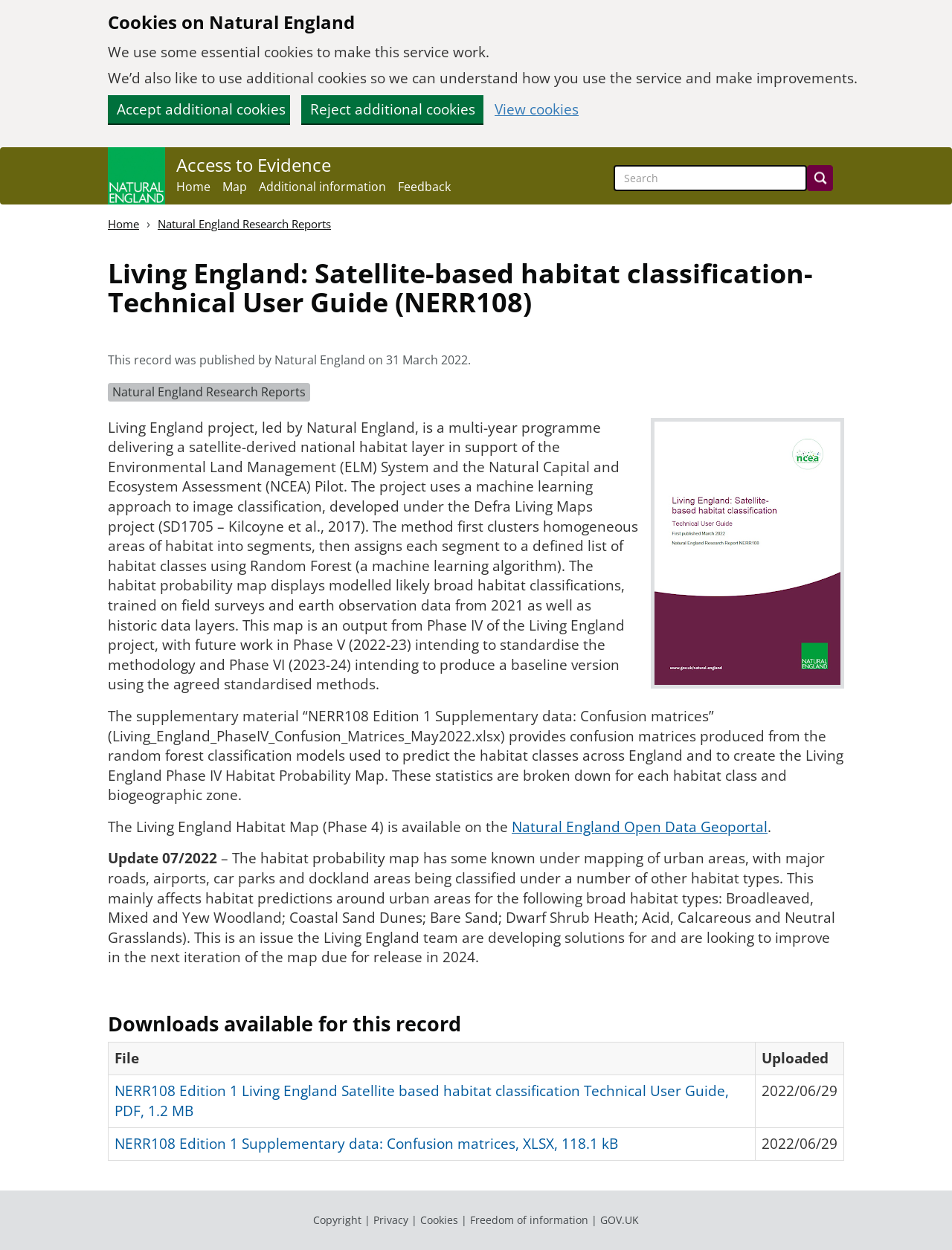Explain in detail what you observe on this webpage.

This webpage is about the Living England project, a multi-year program led by Natural England that aims to deliver a satellite-derived national habitat layer in support of the Environmental Land Management (ELM) System and the Natural Capital and Ecosystem Assessment (NCEA) Pilot. 

At the top of the page, there is a link to skip to the main content, followed by a region with information about cookies used on the service. This region includes a brief description of the essential and additional cookies used, with buttons to accept or reject additional cookies and a link to view cookies.

Below this region, there are several links to other pages, including the Natural England homepage, Access to Evidence, Home, Map, Additional information, and Feedback. A search bar is also located in this area, with a search button.

The main content of the page is divided into sections. The first section has a heading with the title of the project, followed by a brief description of the project and its objectives. This section also includes a list of record categories, with a link to Natural England Research Reports.

The next section provides more detailed information about the project, including its methodology, which uses a machine learning approach to image classification. This section also includes a description of the habitat probability map, which displays modelled likely broad habitat classifications.

Further down the page, there is a section with supplementary material, including a link to a spreadsheet with confusion matrices produced from the random forest classification models used to predict the habitat classes. There is also a link to the Natural England Open Data Geoportal, where the Living England Habitat Map (Phase 4) is available.

The page also includes an update from July 2022, which notes that the habitat probability map has some known under mapping of urban areas, with major roads, airports, car parks, and dockland areas being classified under a number of other habitat types.

Finally, there is a section with downloads available for this record, including a technical user guide and supplementary data in the form of confusion matrices. The page ends with a footer section that includes links to Copyright, Privacy, Cookies, Freedom of information, and GOV.UK.